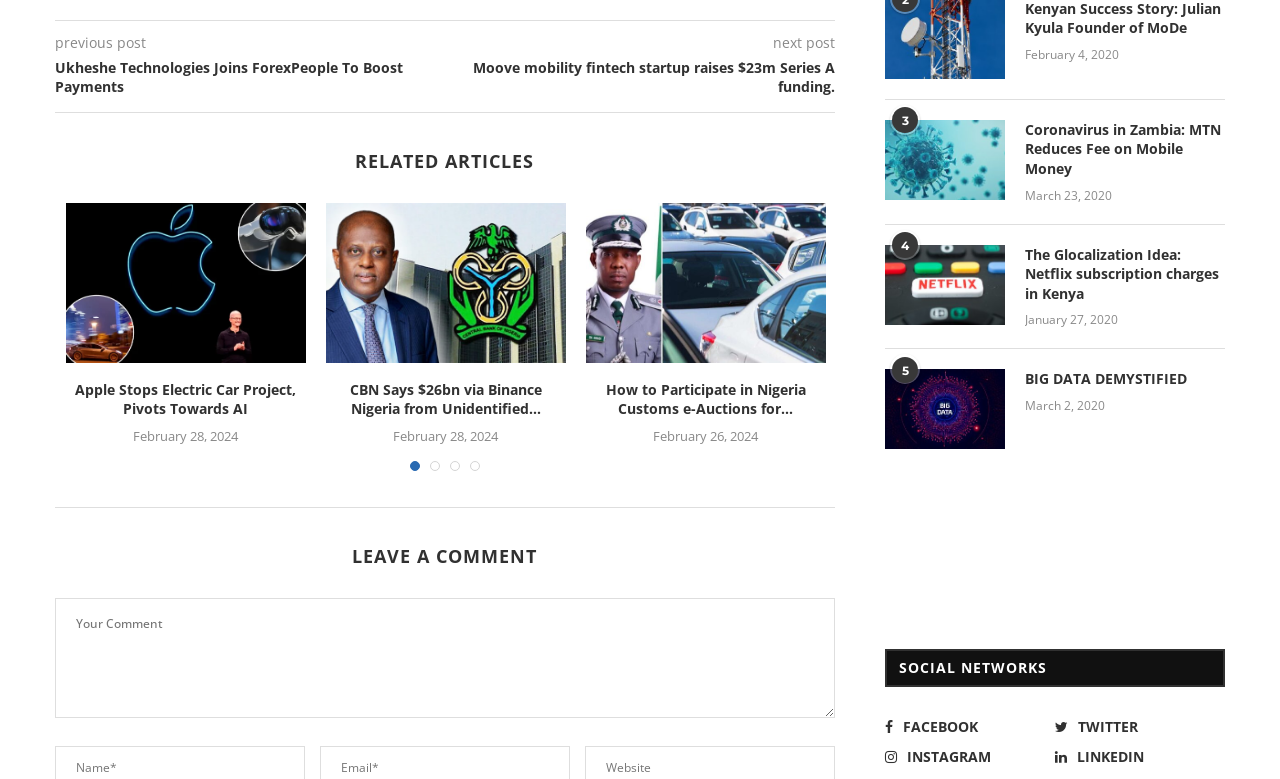Please indicate the bounding box coordinates for the clickable area to complete the following task: "Click on the 'Ukheshe Technologies Joins ForexPeople To Boost Payments' article". The coordinates should be specified as four float numbers between 0 and 1, i.e., [left, top, right, bottom].

[0.043, 0.074, 0.348, 0.124]